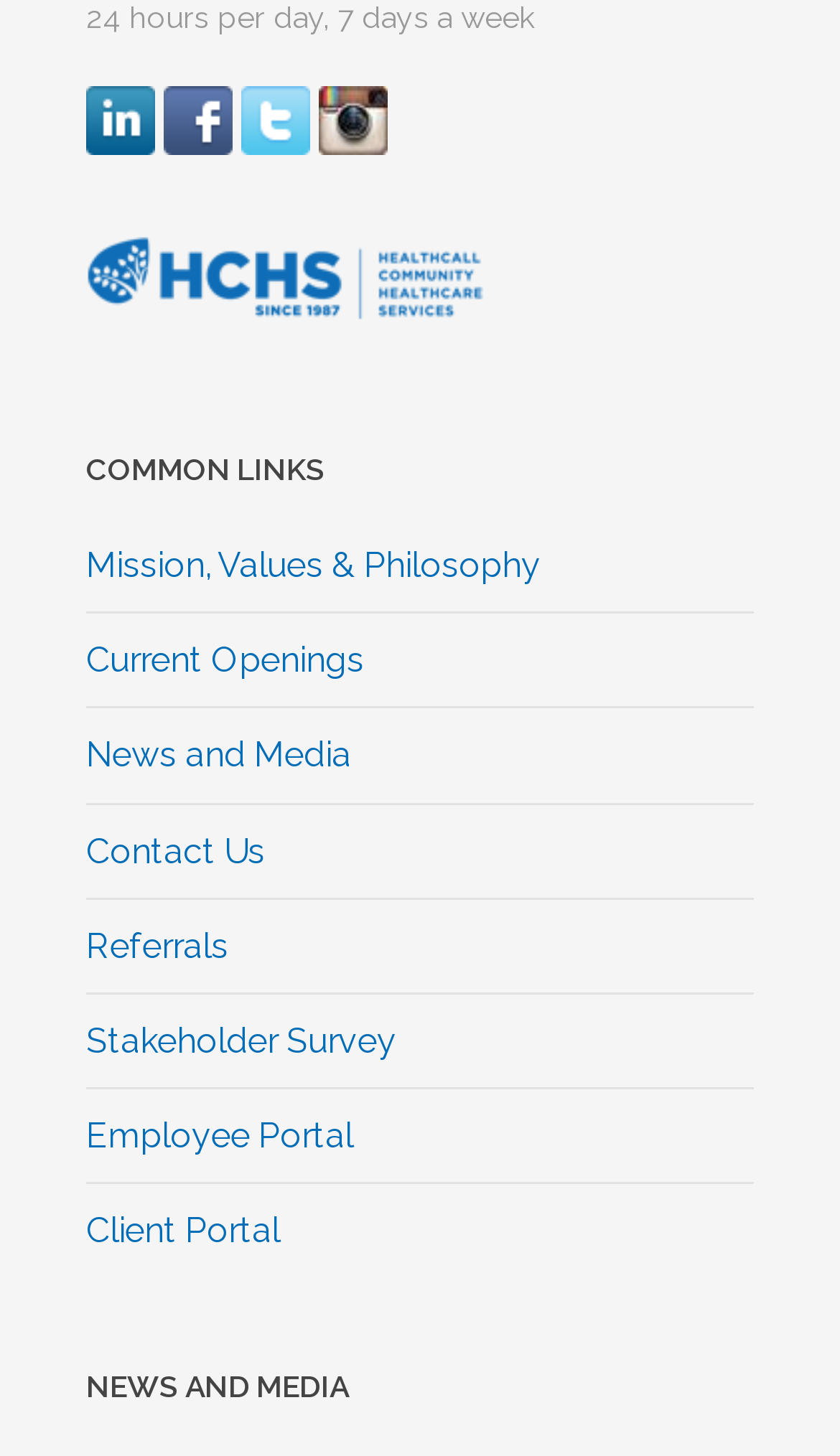Mark the bounding box of the element that matches the following description: "News and Media".

[0.103, 0.505, 0.418, 0.533]